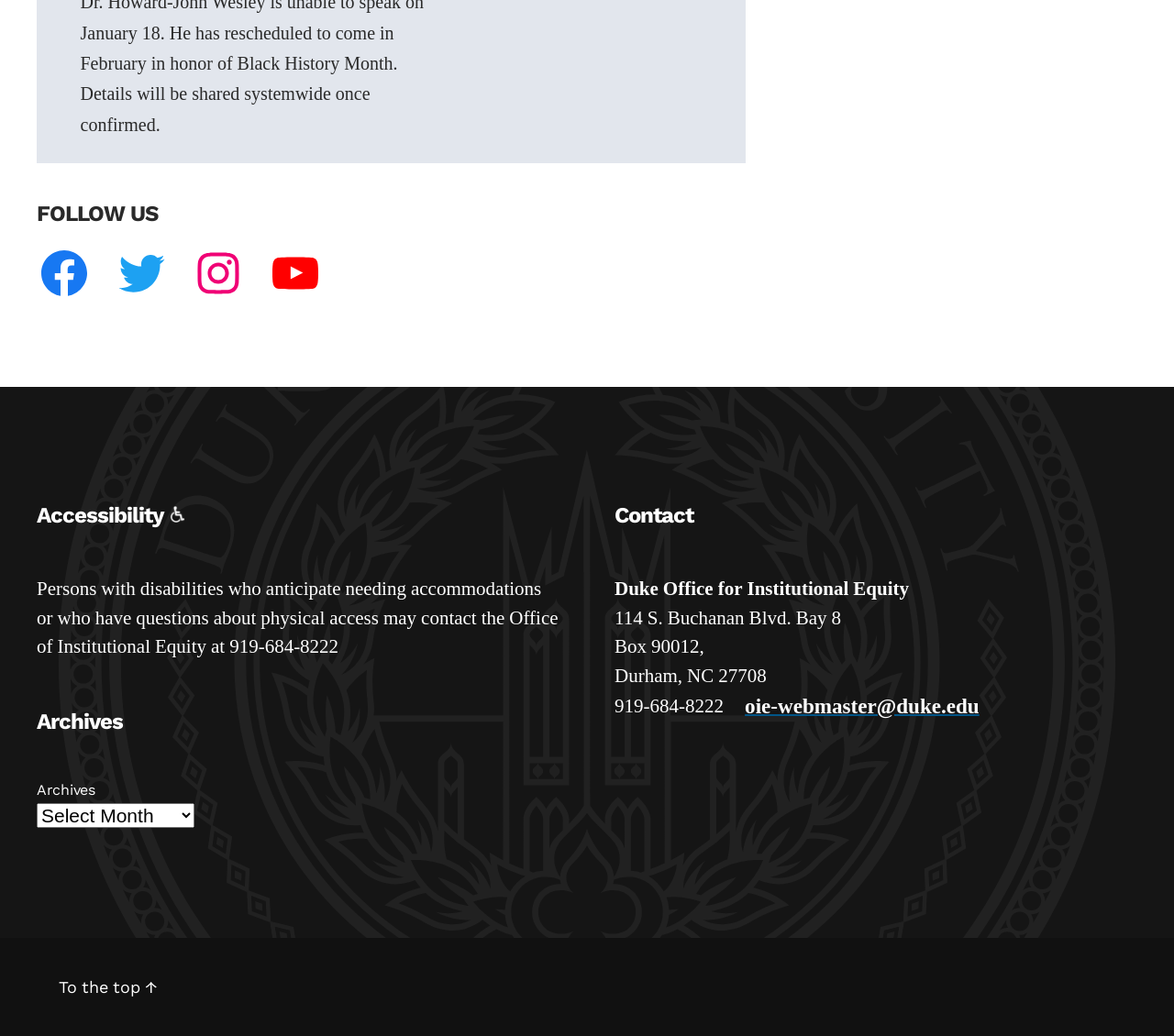Please provide a short answer using a single word or phrase for the question:
What is the email address for the OIE webmaster?

oie-webmaster@duke.edu